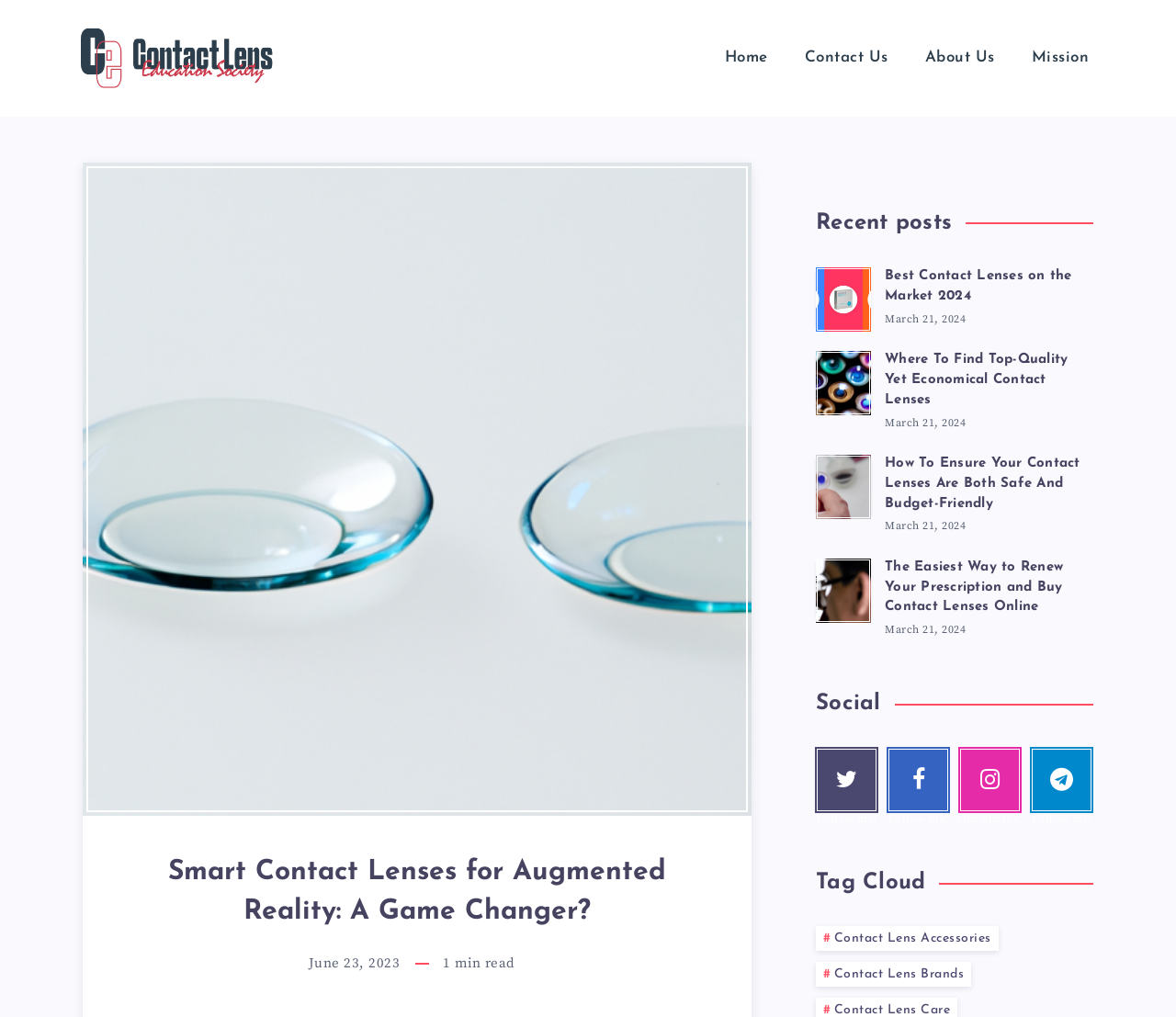Identify the bounding box coordinates of the specific part of the webpage to click to complete this instruction: "View the 'Mission' page".

[0.861, 0.036, 0.941, 0.078]